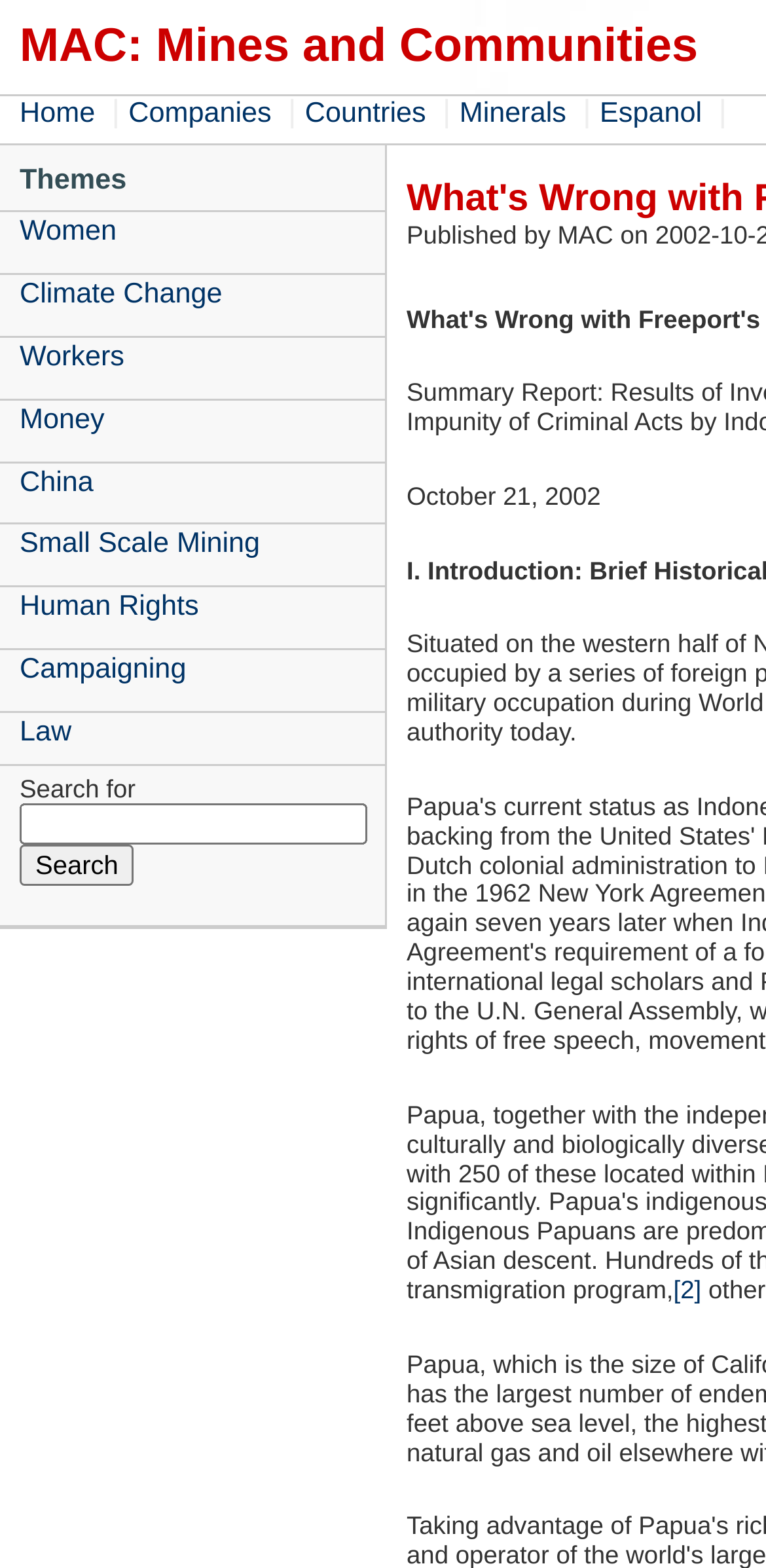Determine the bounding box coordinates of the clickable region to follow the instruction: "click on the search button".

[0.026, 0.539, 0.175, 0.566]